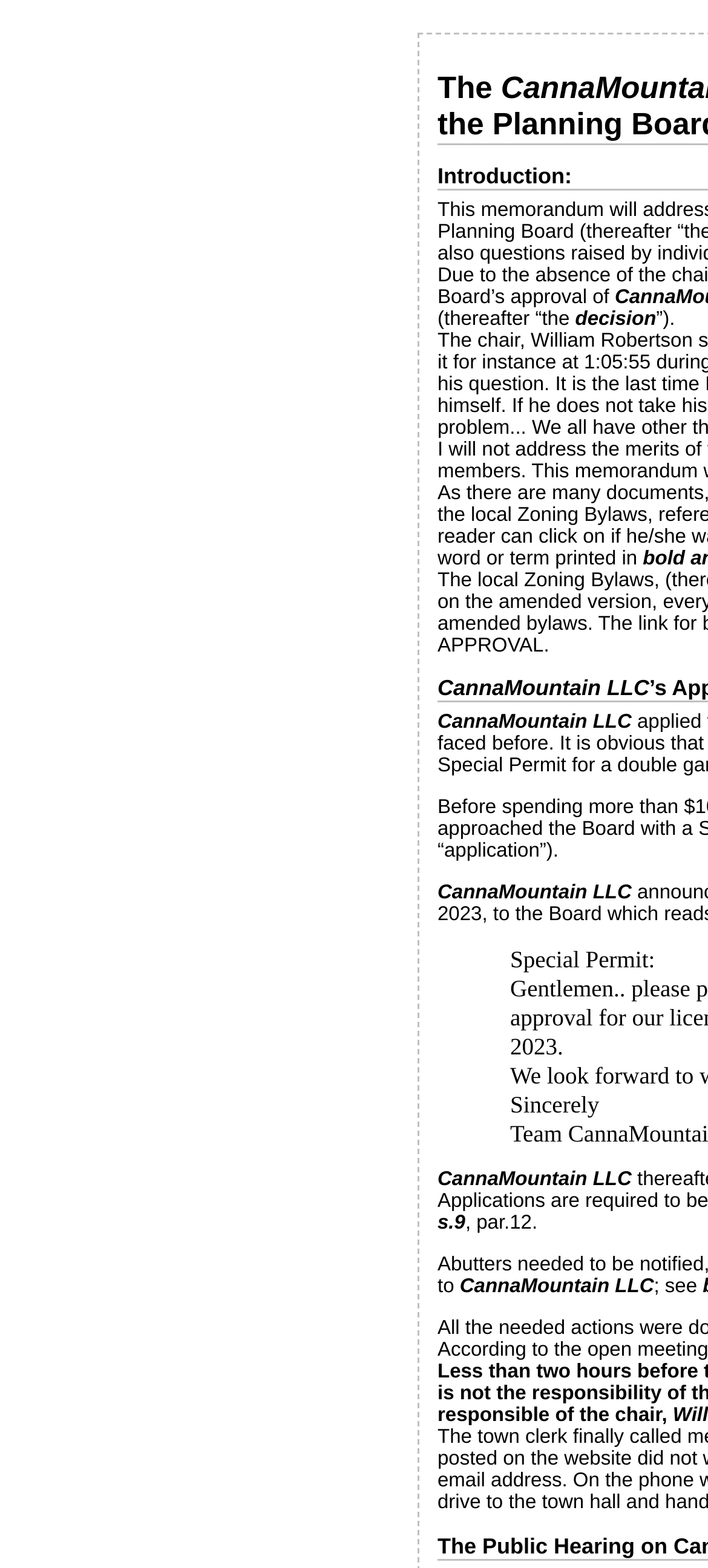Answer the question briefly using a single word or phrase: 
What is the context of the 'Special Permit'?

Unknown